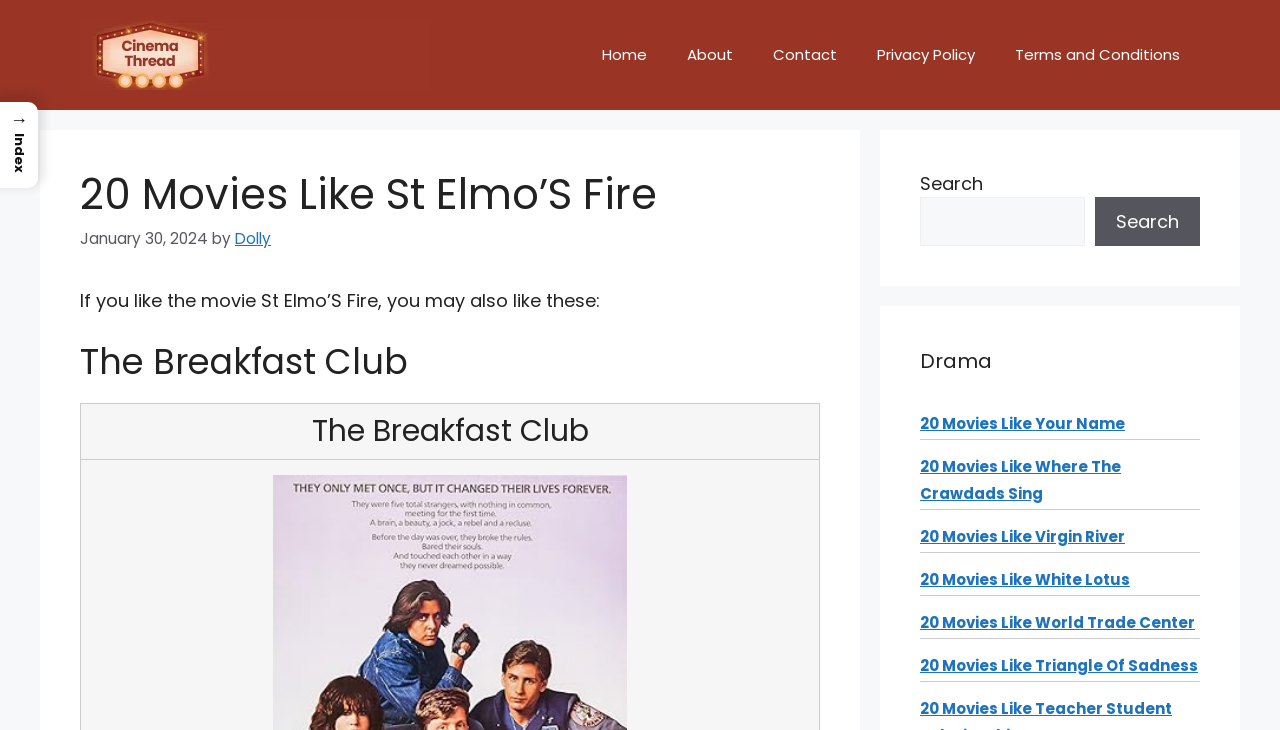Bounding box coordinates must be specified in the format (top-left x, top-left y, bottom-right x, bottom-right y). All values should be floating point numbers between 0 and 1. What are the bounding box coordinates of the UI element described as: OpenGL: Basic Coding

None